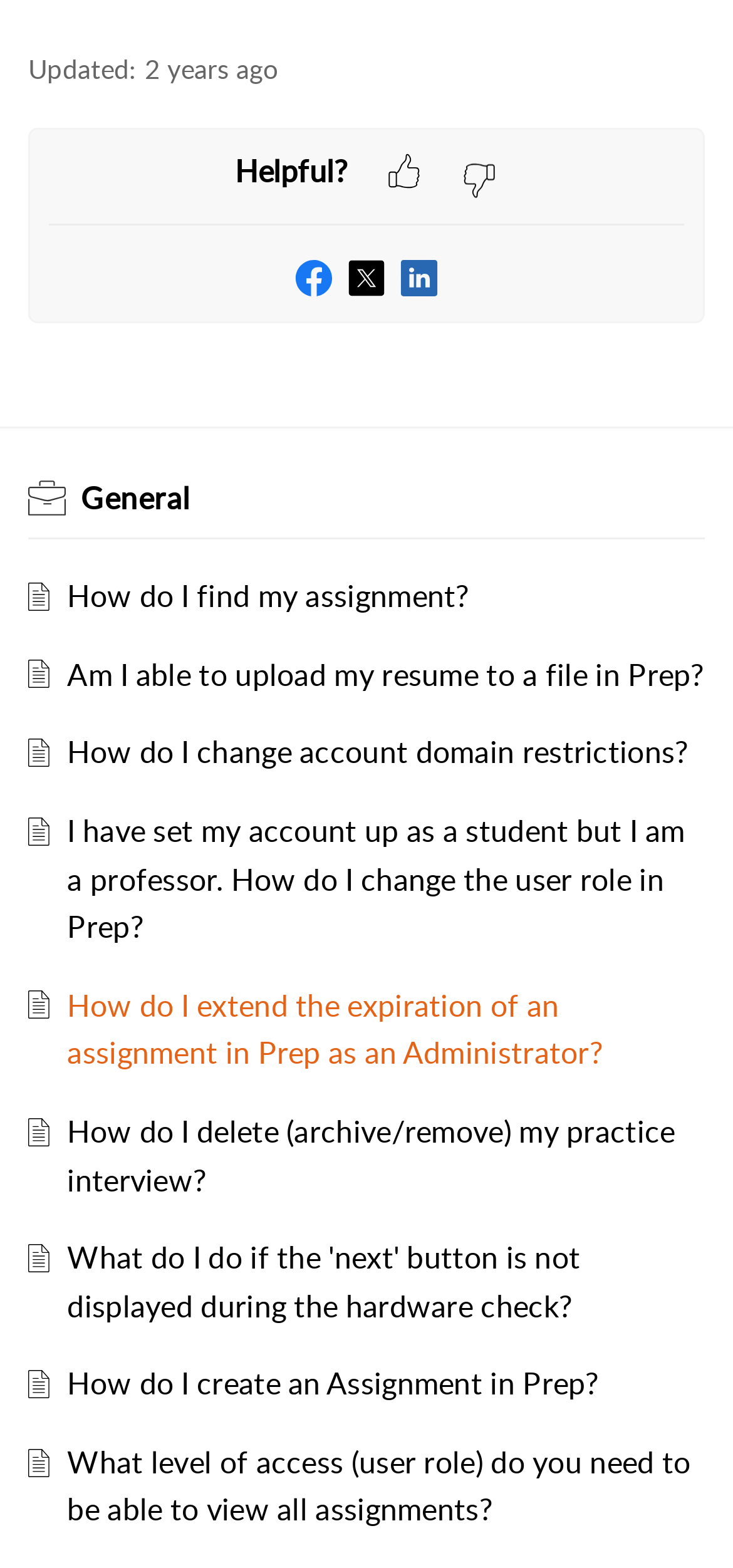How many questions are available on the webpage?
Use the image to give a comprehensive and detailed response to the question.

There are 10 questions available on the webpage, each with a link and a brief description. These questions are categorized under different headings, including 'General'.